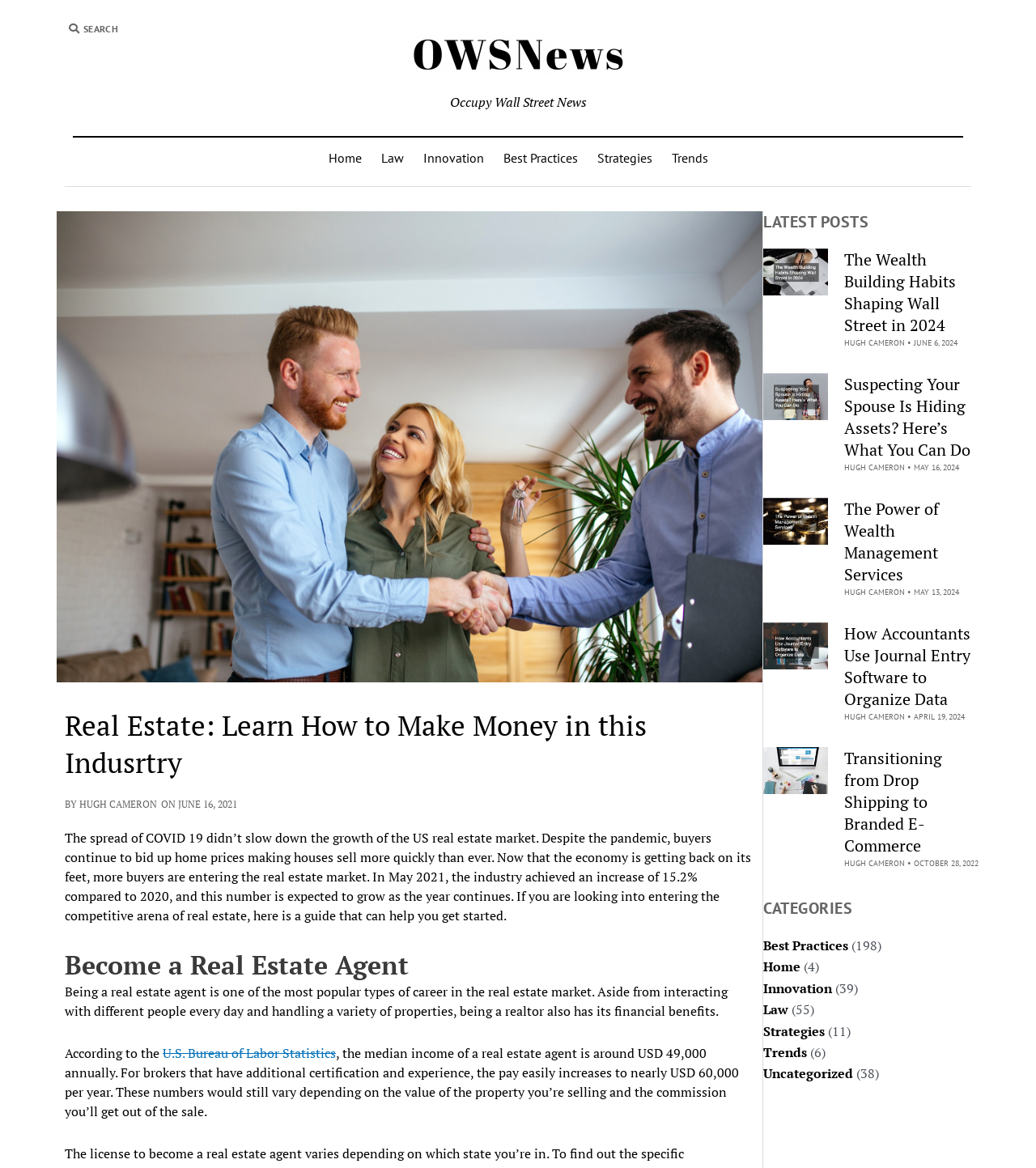Generate a comprehensive caption for the webpage you are viewing.

The webpage is about real estate news and investment opportunities. At the top, there is a search bar and a logo of "Occupy Wall Street News" with a navigation menu below it, featuring links to "Home", "Law", "Innovation", "Best Practices", "Strategies", and "Trends". 

Below the navigation menu, there is a large image of an agent, and a heading that reads "Real Estate: Learn How to Make Money in this Industry". The article discusses the growth of the US real estate market despite the pandemic, and provides a guide for those looking to enter the industry. 

The article is divided into sections, with headings such as "Become a Real Estate Agent" and "LATEST POSTS". The "Become a Real Estate Agent" section discusses the benefits of being a real estate agent, including the median income and potential for higher earnings with additional certification and experience.

The "LATEST POSTS" section features four articles, each with a heading, a link, and a date. The articles are about wealth building habits, suspecting a spouse of hiding assets, the power of wealth management services, and how accountants use journal entry software to organize data. Each article has a link to read more, and is accompanied by an image and the author's name, "HUGH CAMERON", along with the date of publication.

To the right of the articles, there is a section titled "CATEGORIES" with links to various categories, including "Best Practices", "Home", "Innovation", "Law", "Strategies", "Trends", and "Uncategorized", each with a number in parentheses indicating the number of posts in that category.